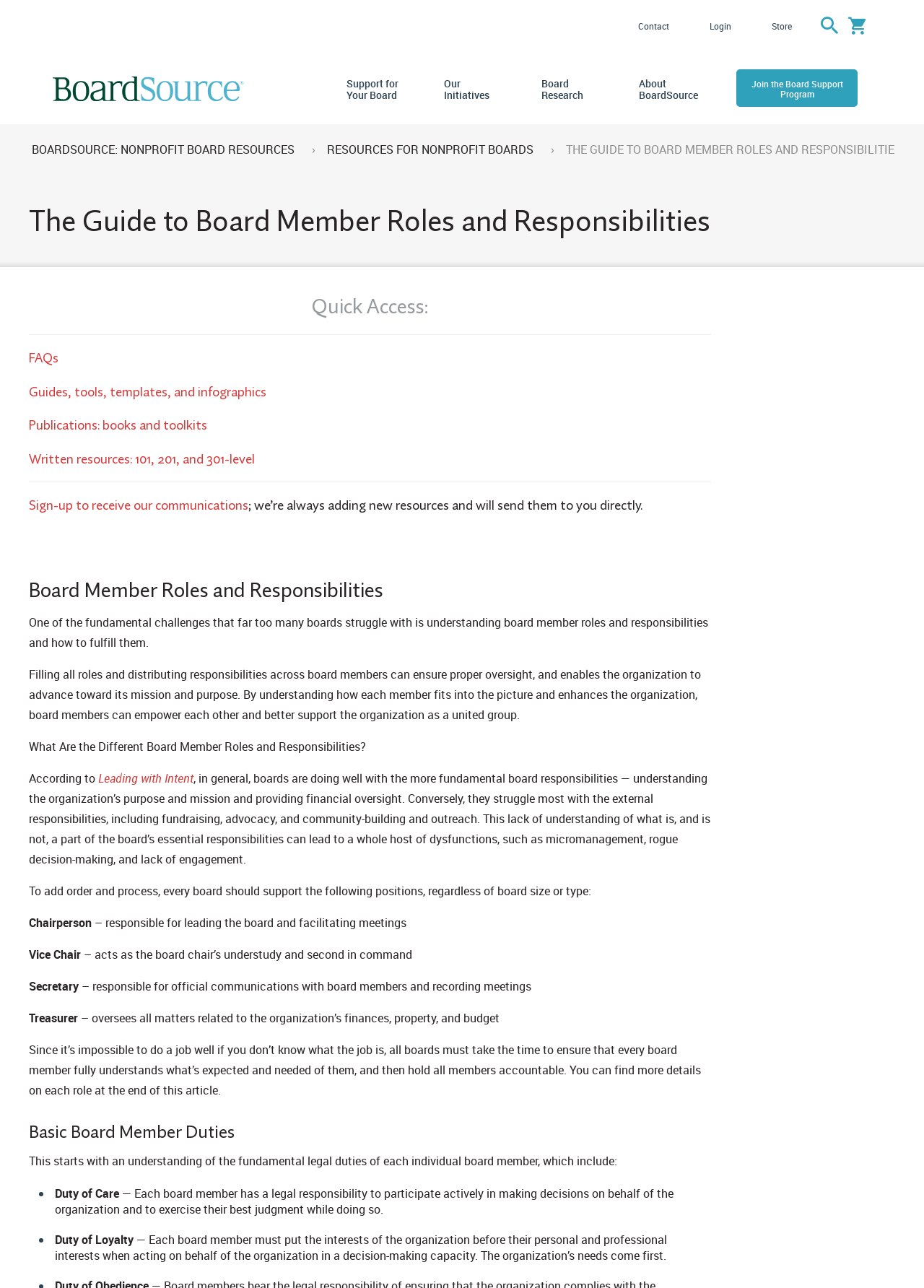Generate the text content of the main heading of the webpage.

The Guide to Board Member Roles and Responsibilities